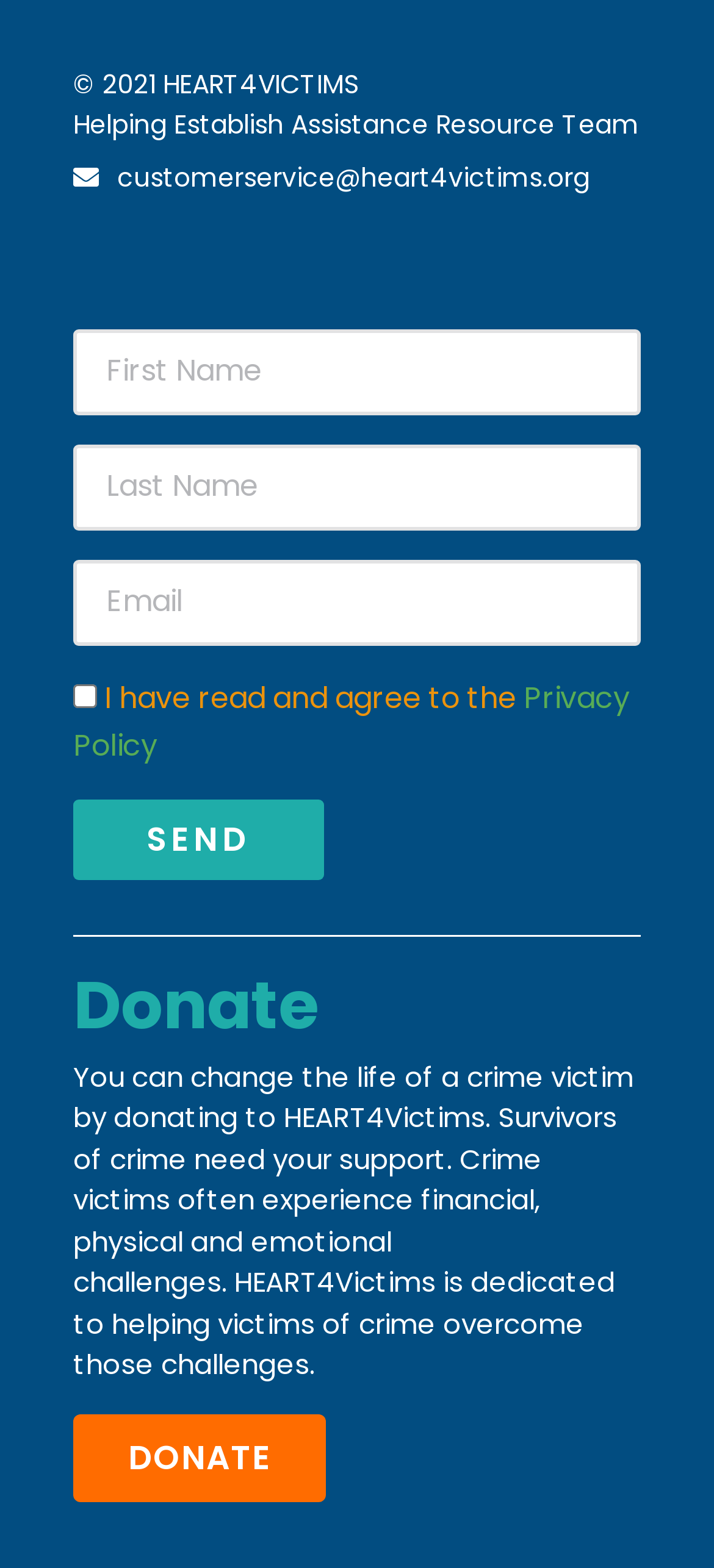Show the bounding box coordinates for the element that needs to be clicked to execute the following instruction: "Enter first name". Provide the coordinates in the form of four float numbers between 0 and 1, i.e., [left, top, right, bottom].

[0.103, 0.21, 0.897, 0.265]